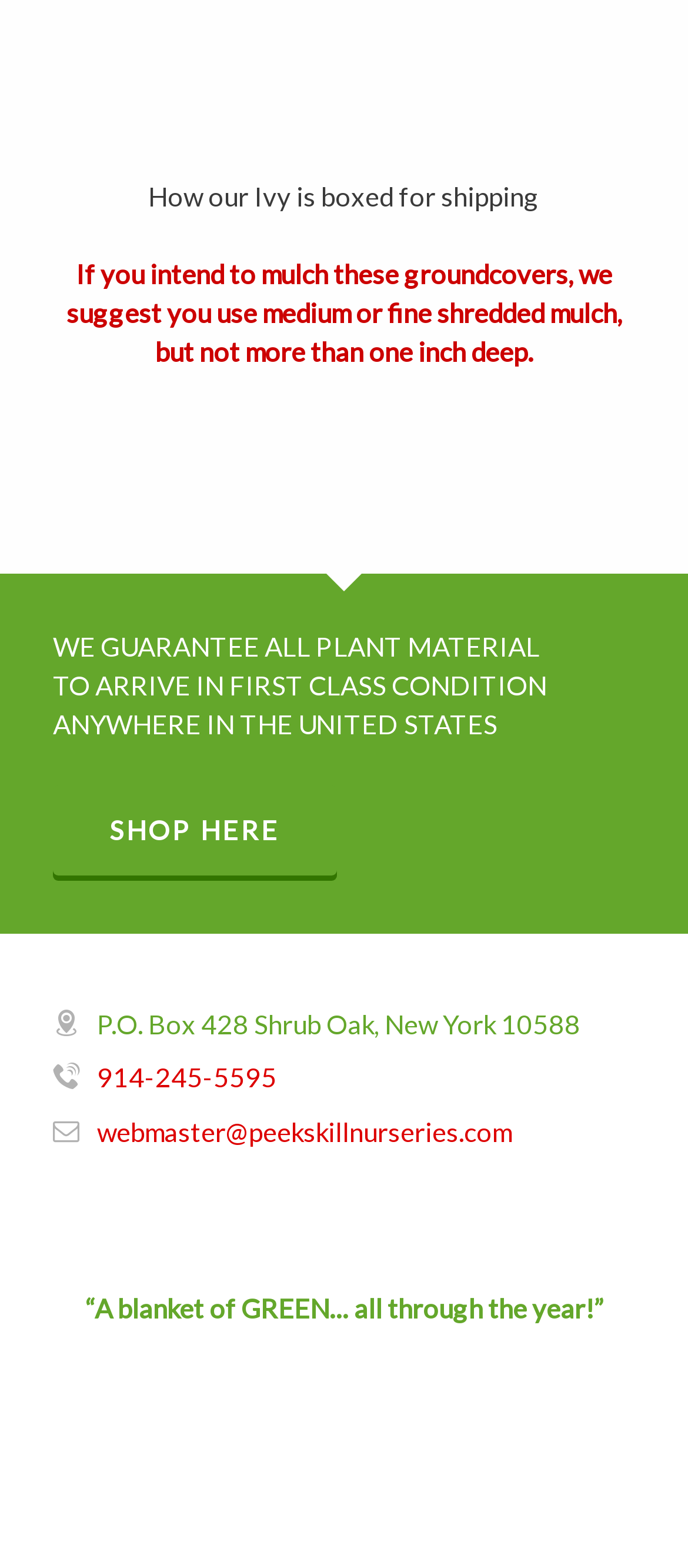Find the bounding box coordinates for the HTML element described in this sentence: "youtube". Provide the coordinates as four float numbers between 0 and 1, in the format [left, top, right, bottom].

None